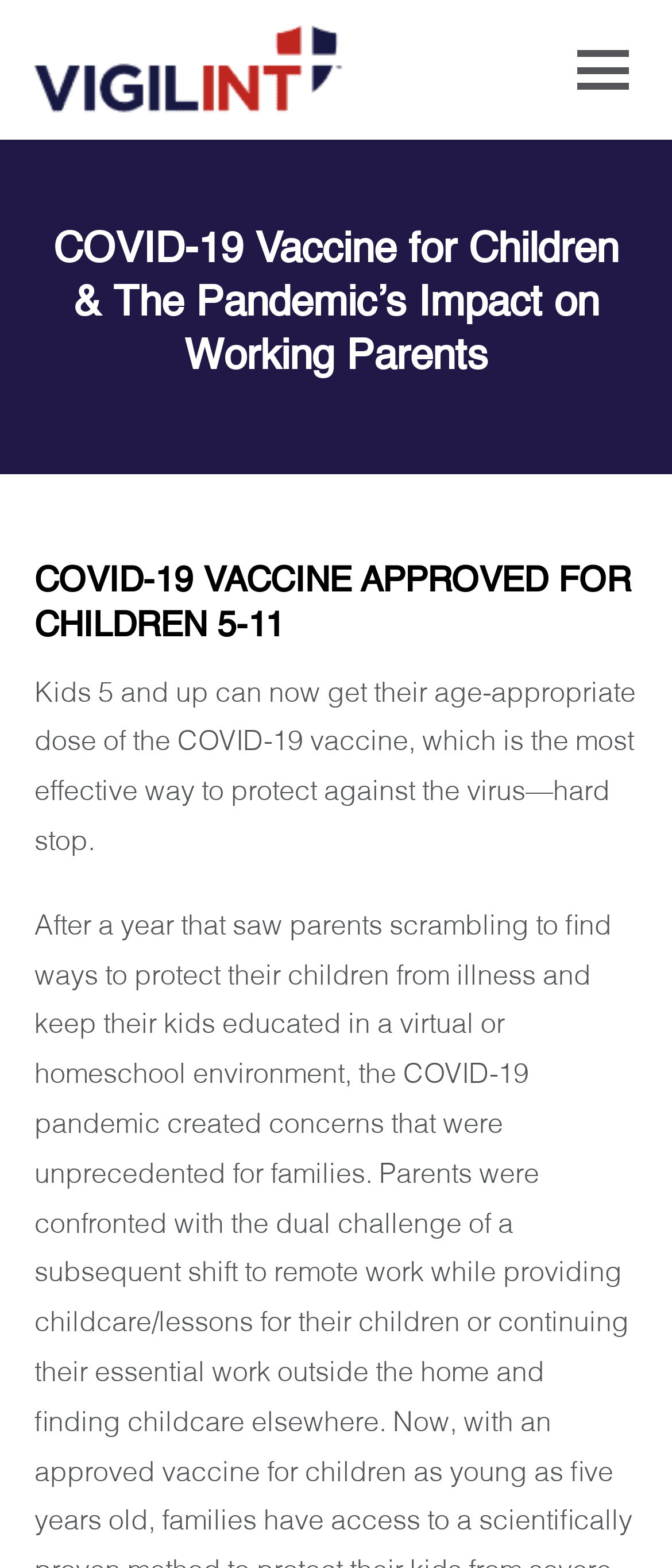Determine the primary headline of the webpage.

COVID-19 Vaccine for Children & The Pandemic’s Impact on Working Parents